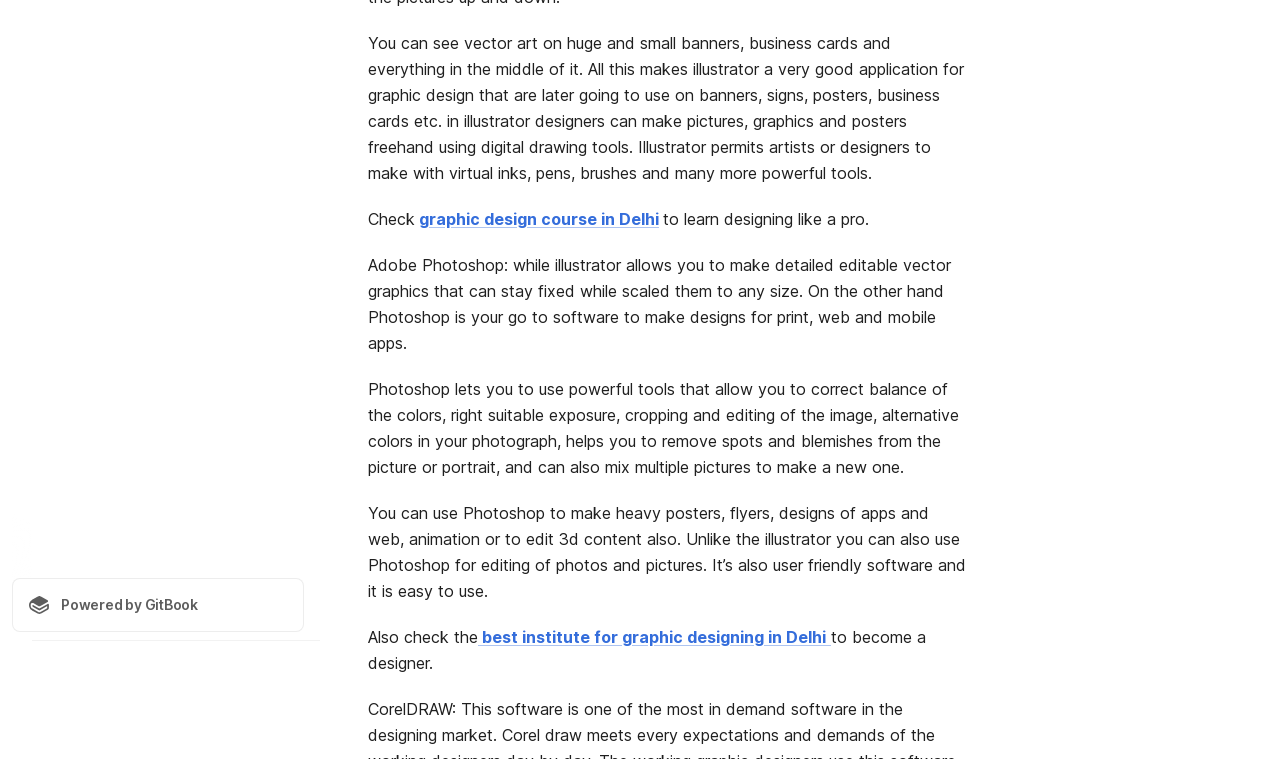Predict the bounding box of the UI element based on the description: "graphic design course in Delhi". The coordinates should be four float numbers between 0 and 1, formatted as [left, top, right, bottom].

[0.327, 0.275, 0.515, 0.302]